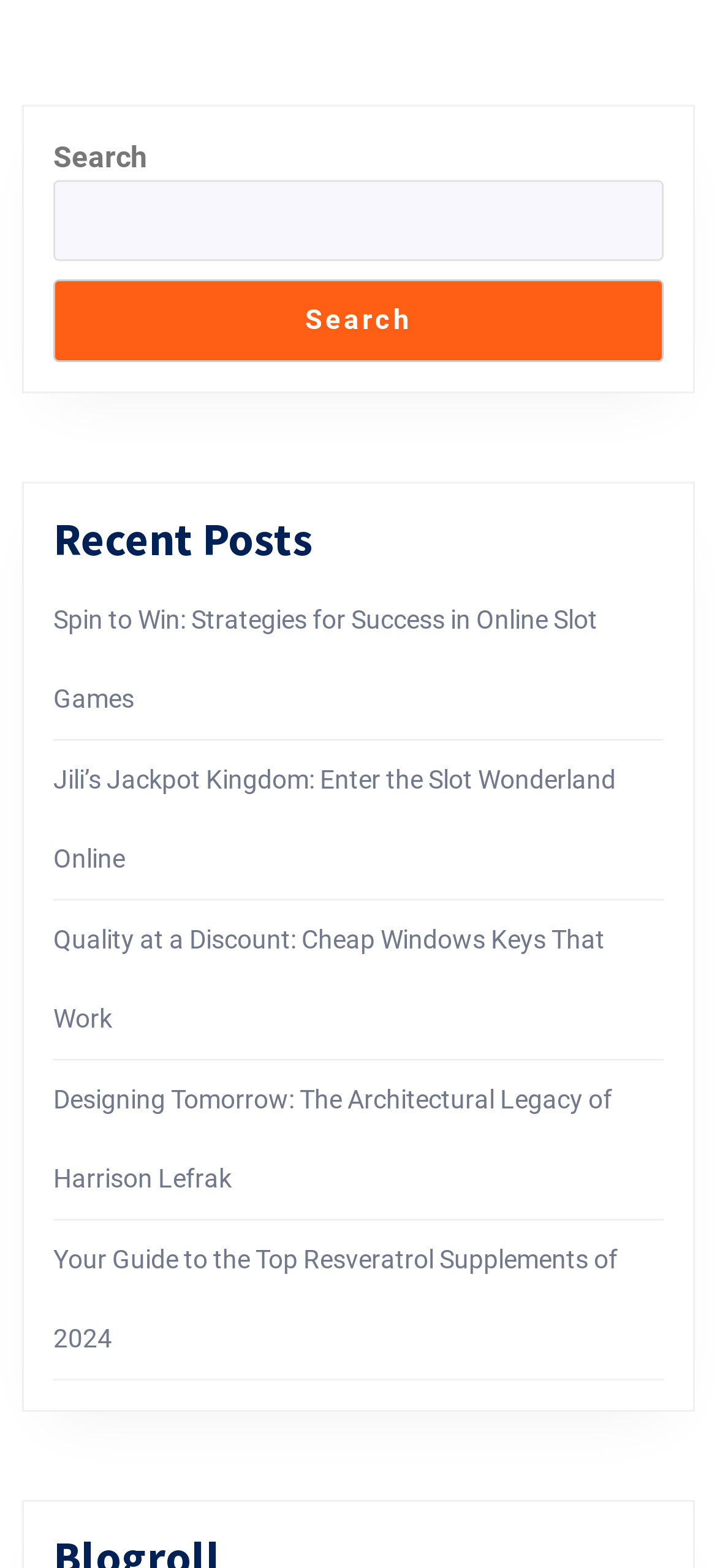With reference to the screenshot, provide a detailed response to the question below:
Is there a search box on the webpage?

I examined the webpage and found a search box located above the search button, which allows users to input search queries.